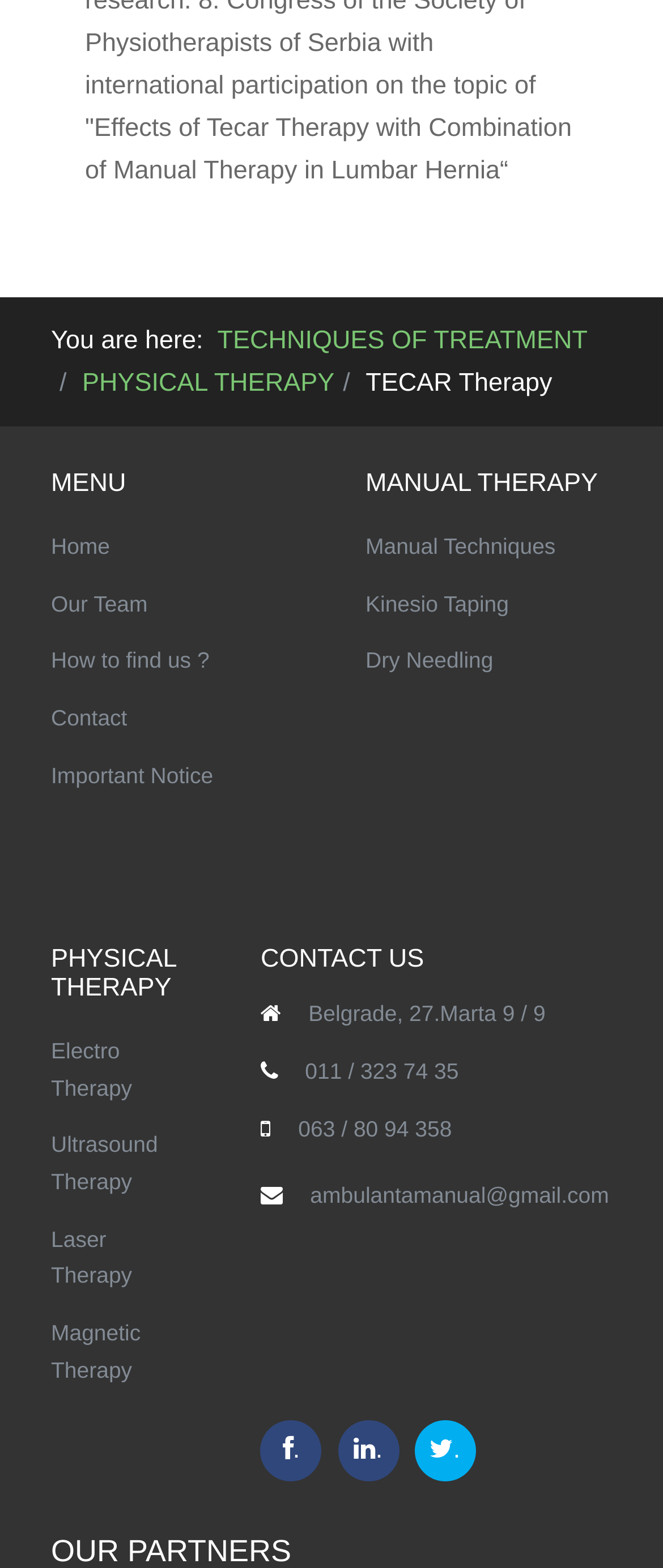What is the main topic of the webpage?
Using the details from the image, give an elaborate explanation to answer the question.

The main topic of the webpage can be inferred from the static text 'Effects of Tecar Therapy with Combination of Manual Therapy in Lumbar Hernia' which is prominently displayed at the top of the webpage.